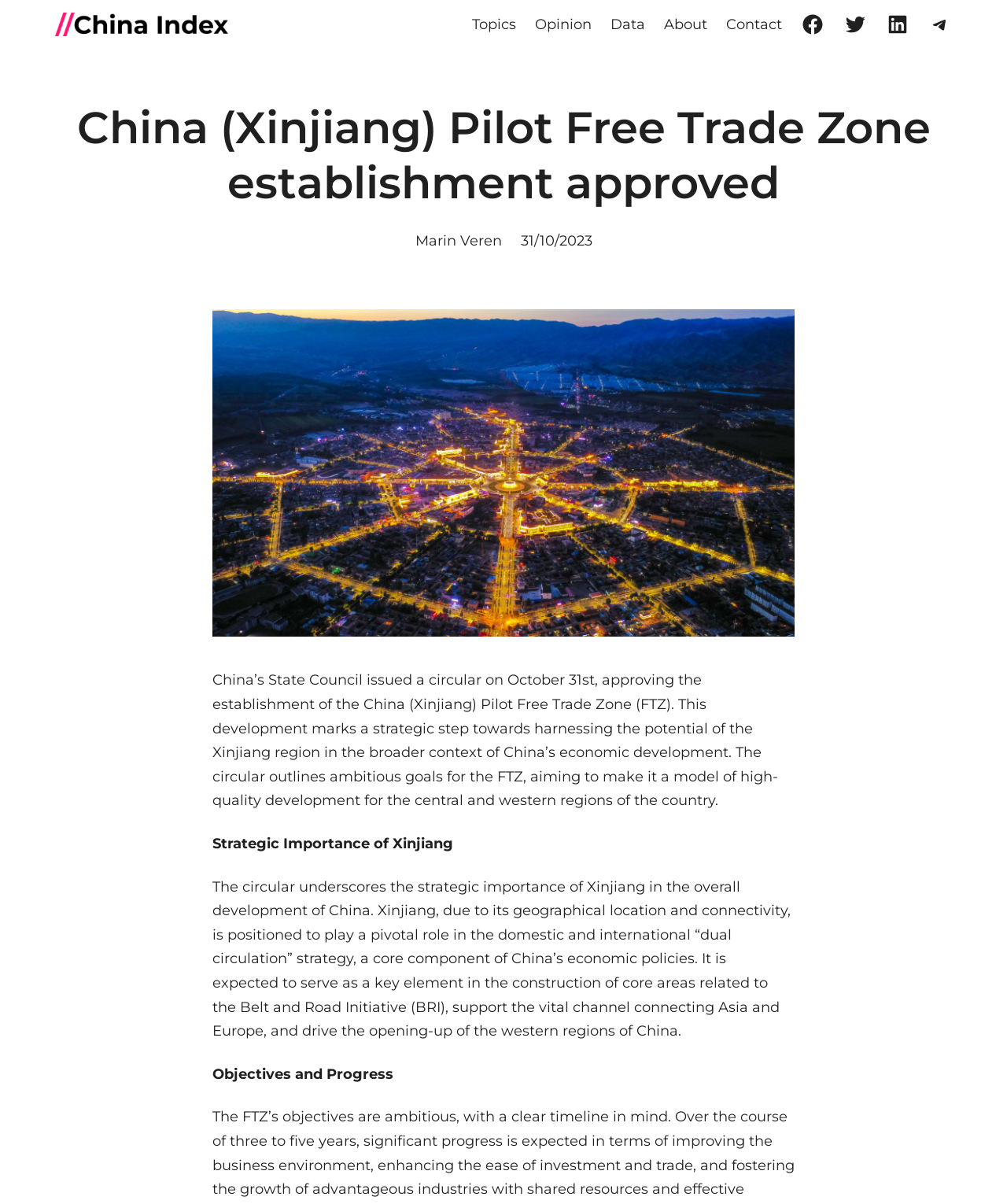What is the purpose of the China (Xinjiang) Pilot Free Trade Zone?
Using the details shown in the screenshot, provide a comprehensive answer to the question.

The article states that the circular outlines ambitious goals for the FTZ, aiming to make it a model of high-quality development for the central and western regions of the country. Therefore, the purpose of the China (Xinjiang) Pilot Free Trade Zone is high-quality development.